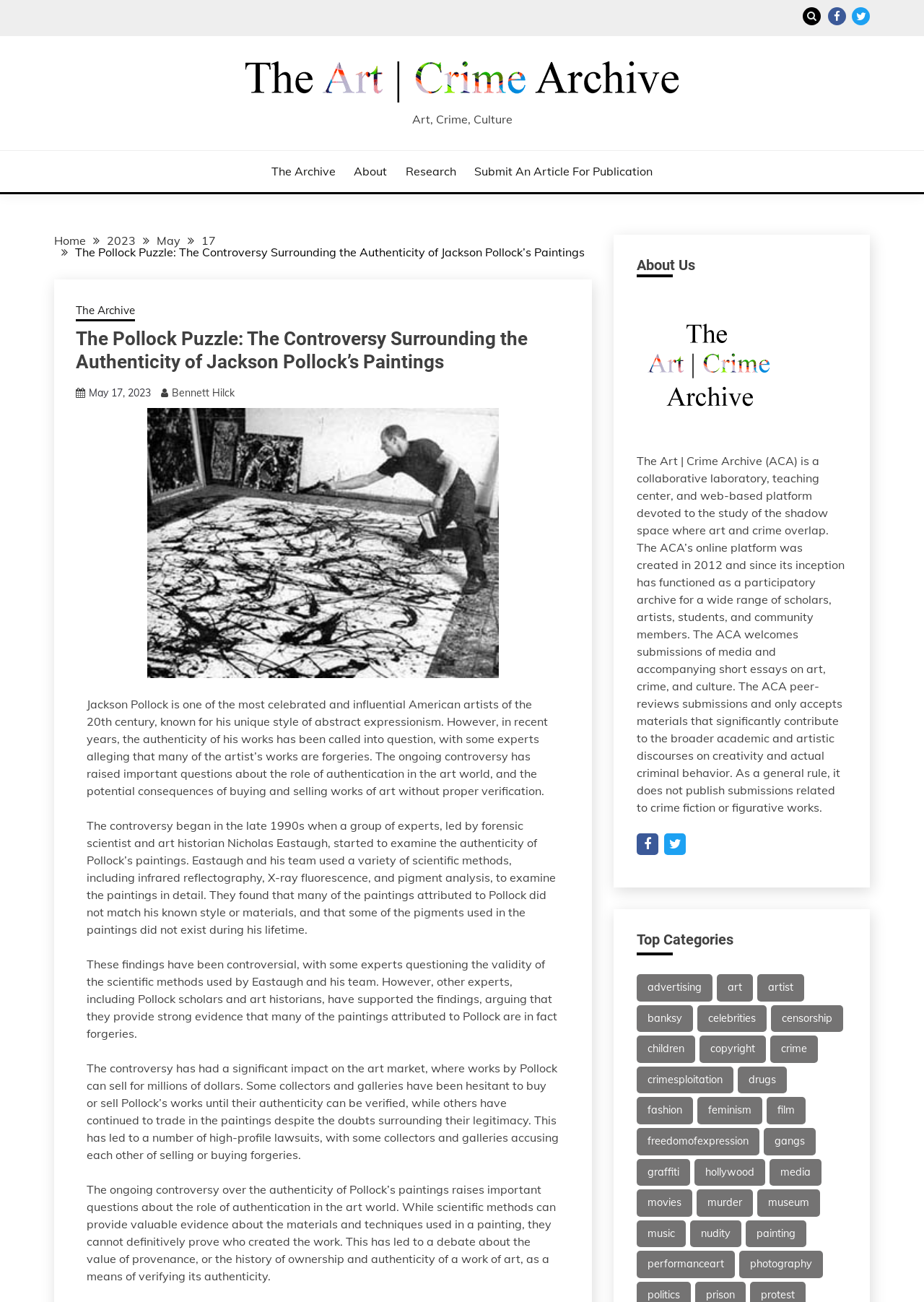Determine which piece of text is the heading of the webpage and provide it.

The Pollock Puzzle: The Controversy Surrounding the Authenticity of Jackson Pollock’s Paintings